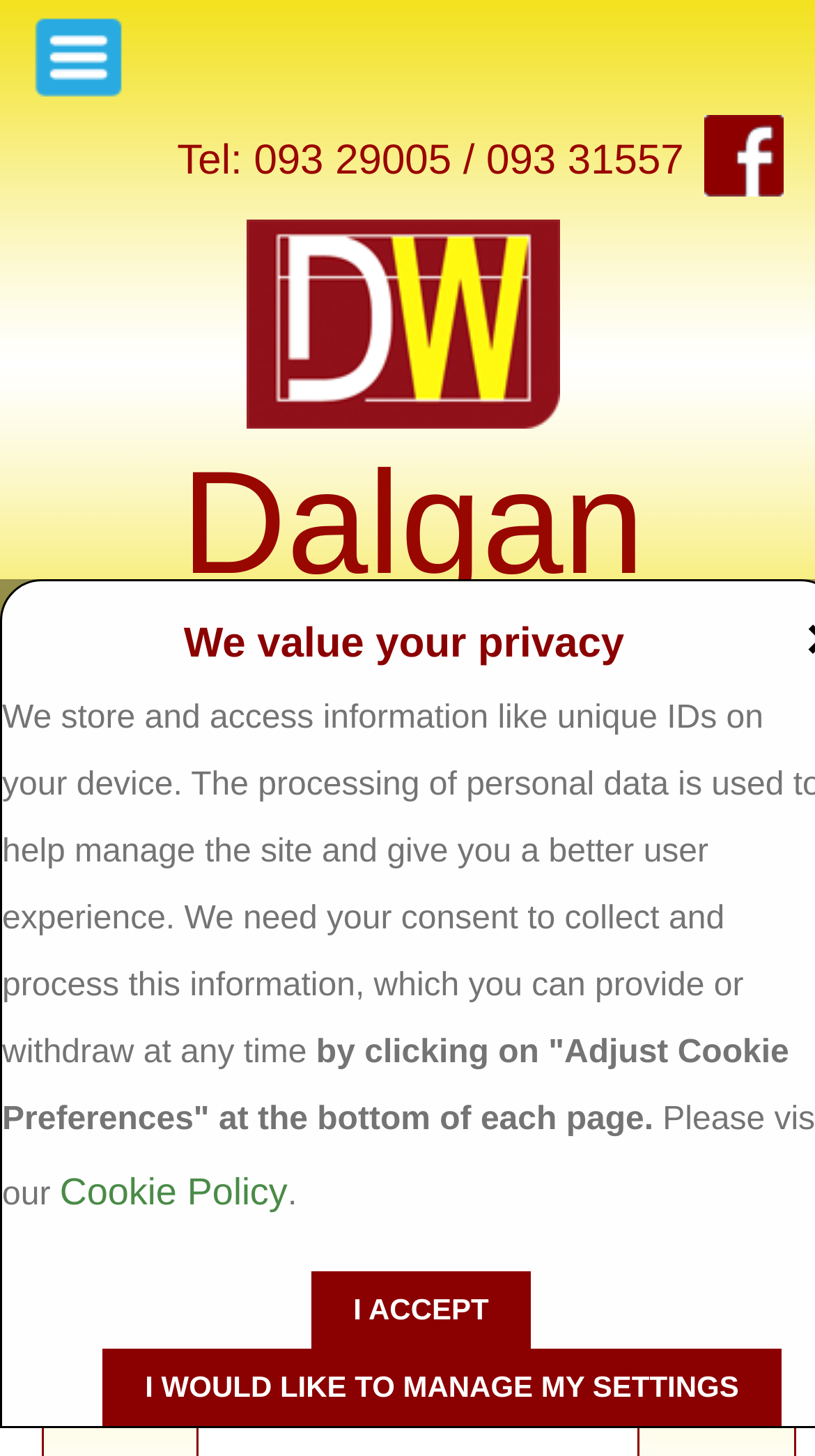Provide a one-word or one-phrase answer to the question:
What is the phone number?

093 29005 / 093 31557